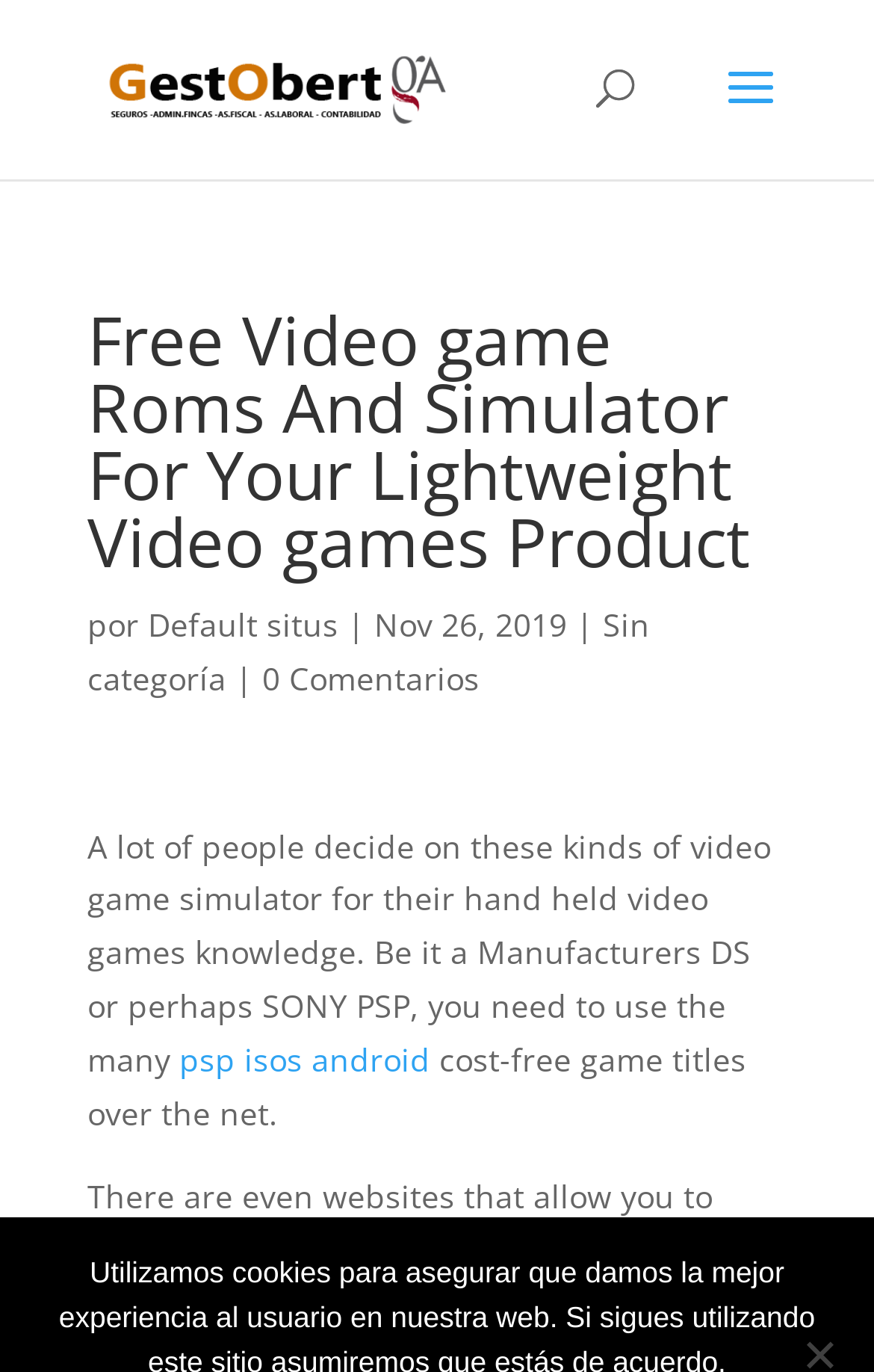Locate the headline of the webpage and generate its content.

Free Video game Roms And Simulator For Your Lightweight Video games Product